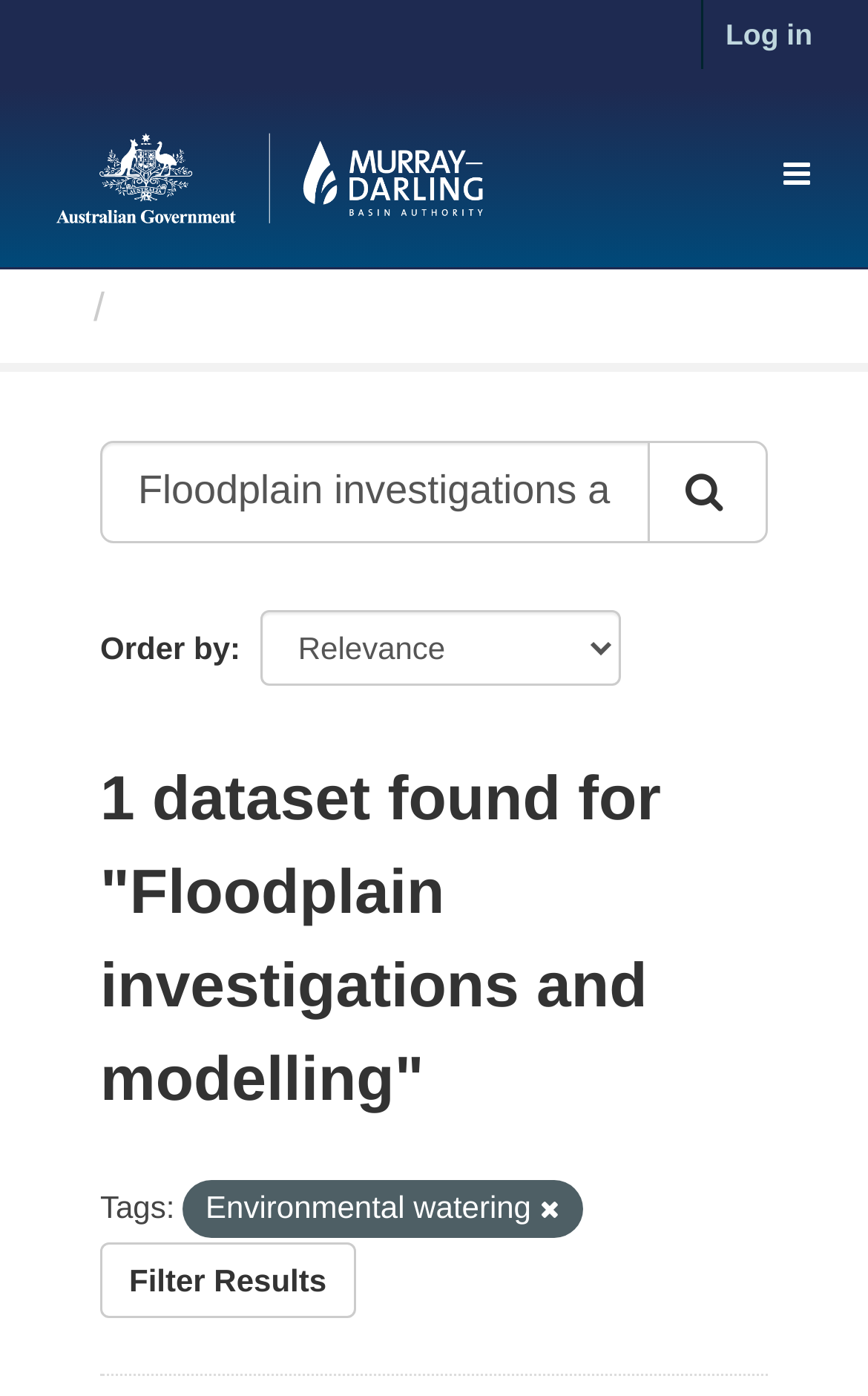Find the bounding box coordinates for the area you need to click to carry out the instruction: "Submit the search query". The coordinates should be four float numbers between 0 and 1, indicated as [left, top, right, bottom].

[0.746, 0.315, 0.885, 0.389]